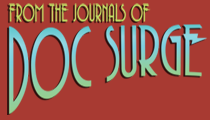What is the likely purpose of the logo?
Answer the question with as much detail as possible.

The caption suggests that the logo likely serves as a branding element for the associated blog, which implies that the logo is used to represent the blog's identity and create a recognizable image.